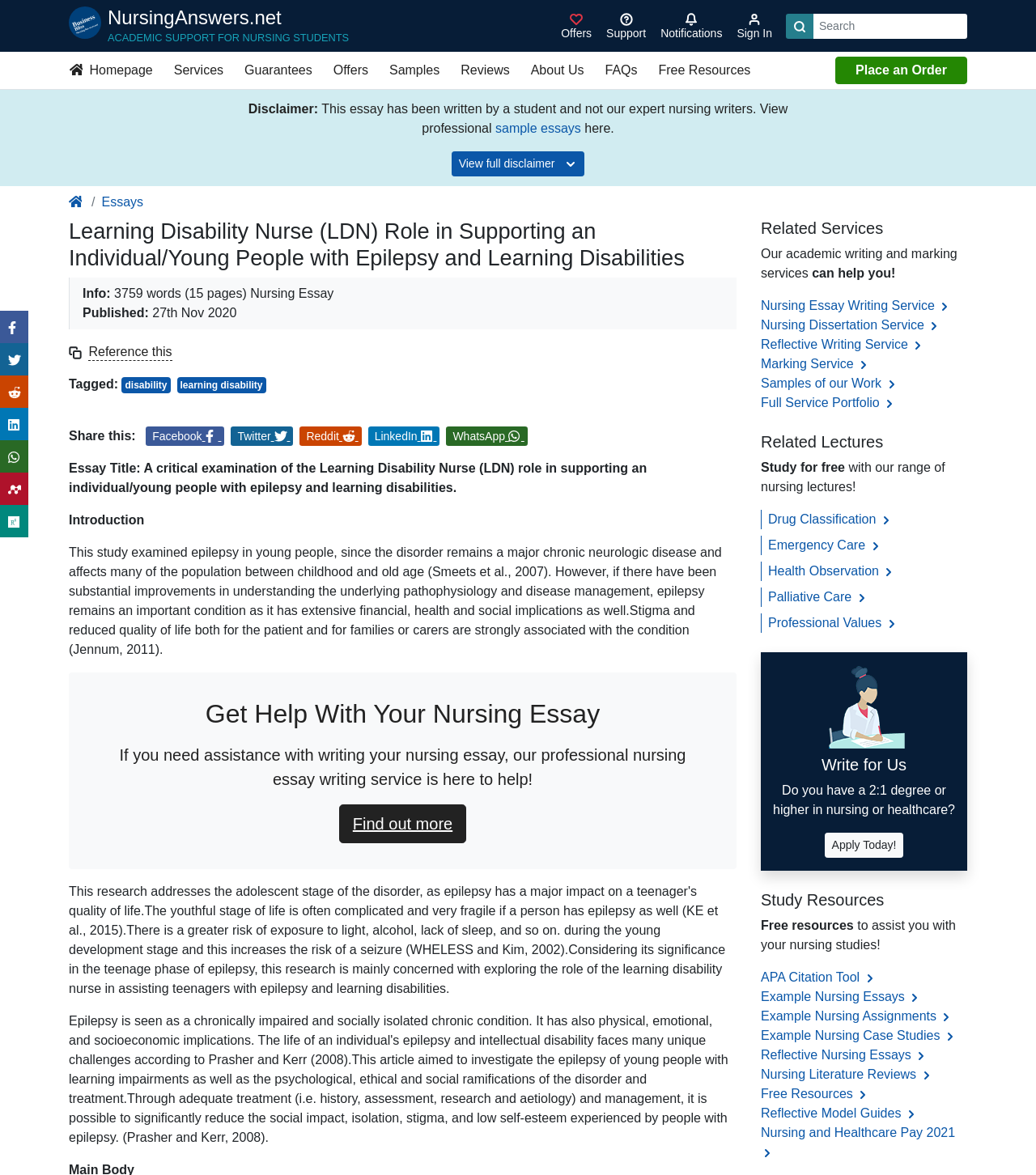Find the bounding box coordinates of the clickable element required to execute the following instruction: "Get help with nursing essay". Provide the coordinates as four float numbers between 0 and 1, i.e., [left, top, right, bottom].

[0.327, 0.684, 0.45, 0.718]